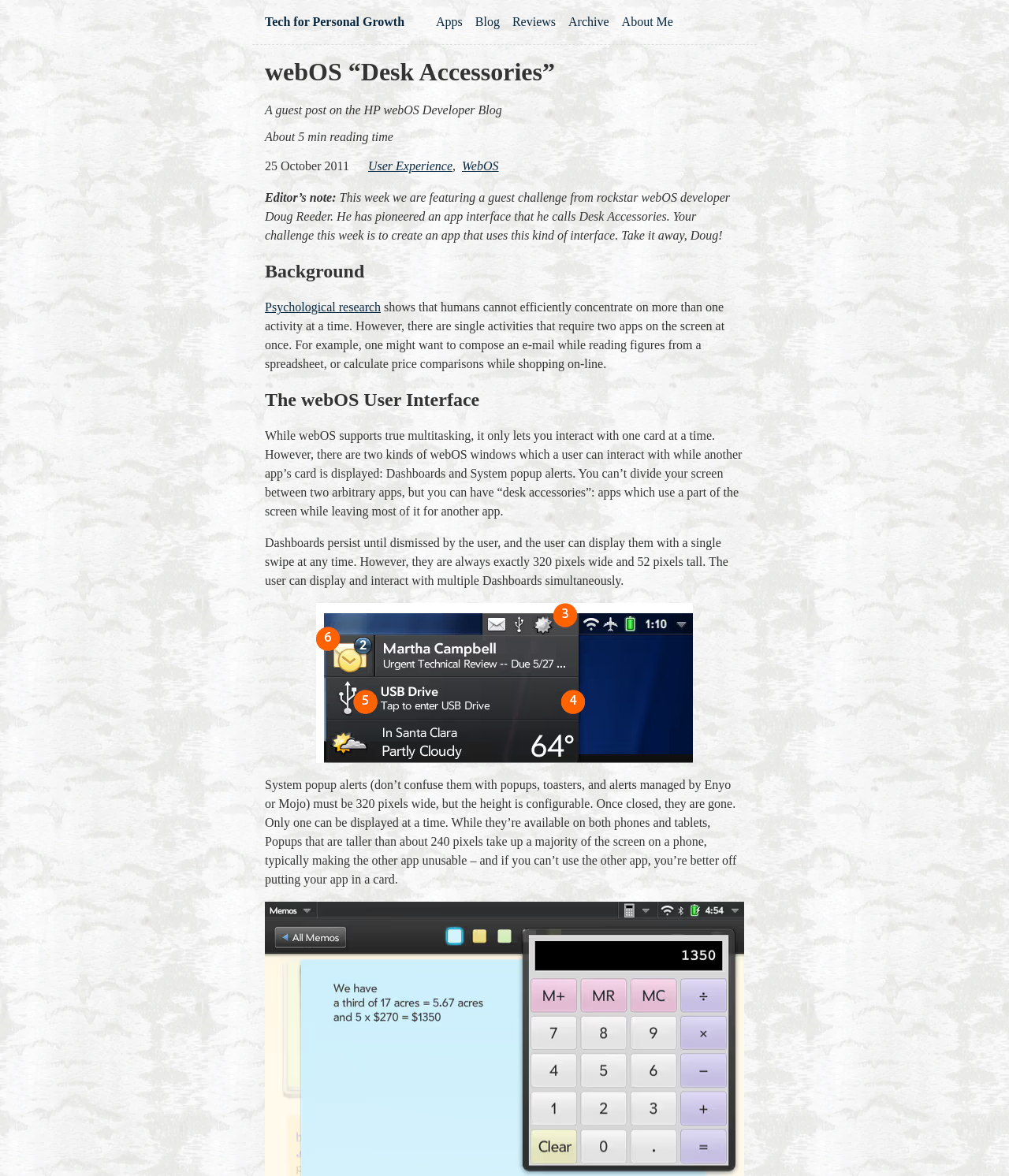Pinpoint the bounding box coordinates of the clickable area needed to execute the instruction: "Go to Apps". The coordinates should be specified as four float numbers between 0 and 1, i.e., [left, top, right, bottom].

[0.432, 0.013, 0.458, 0.024]